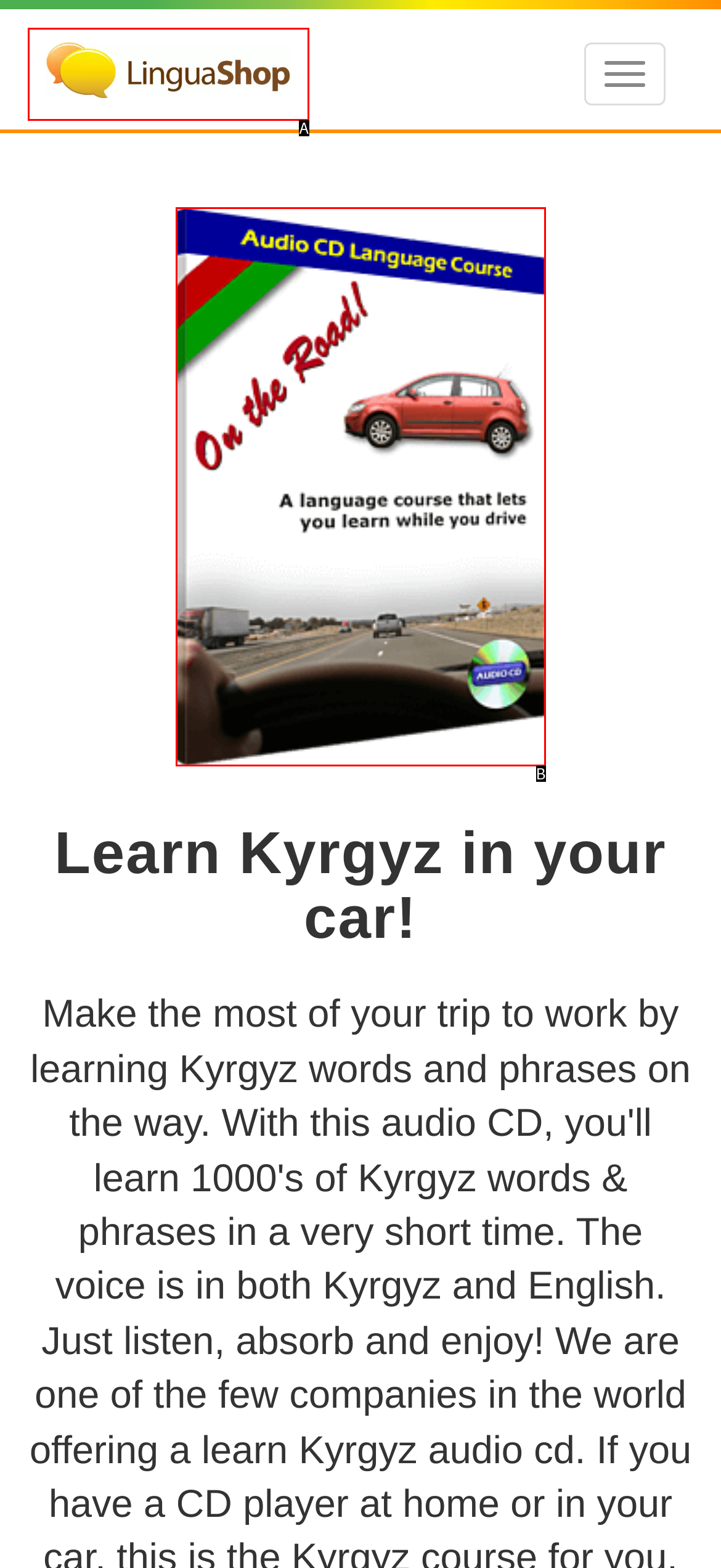Identify the option that best fits this description: parent_node: Toggle navigation title="Home"
Answer with the appropriate letter directly.

A